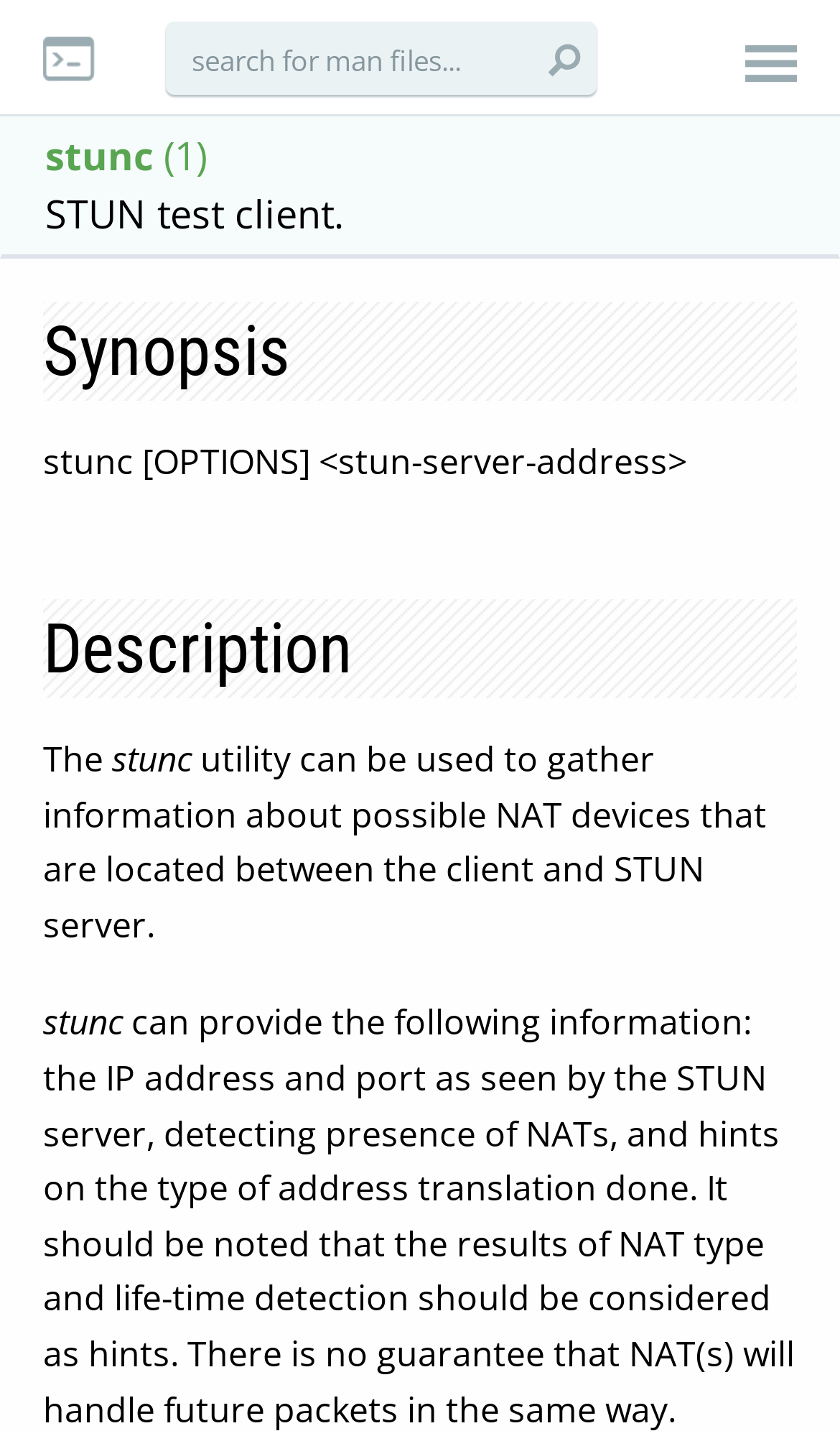What is the topic of the webpage?
Using the visual information from the image, give a one-word or short-phrase answer.

STUN test client